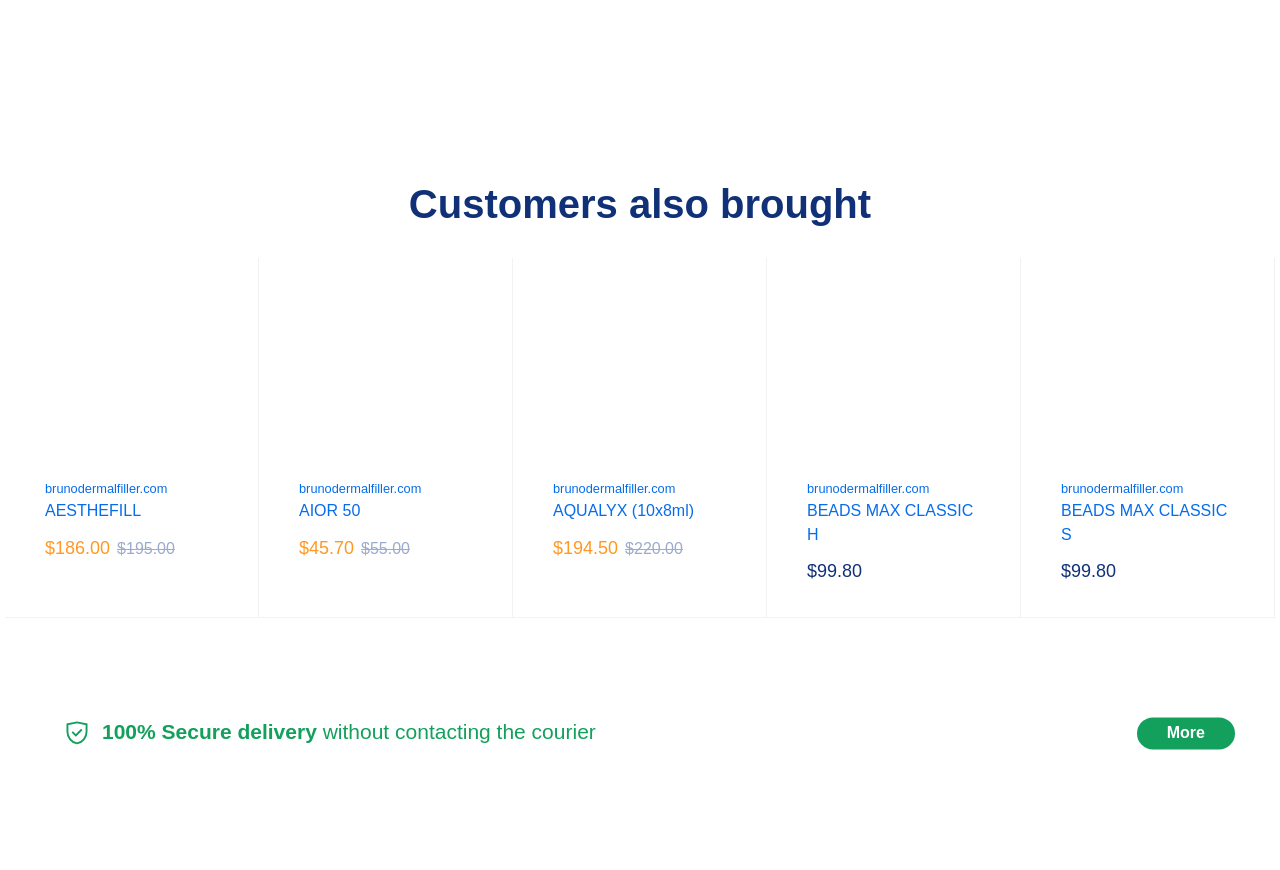Can you show the bounding box coordinates of the region to click on to complete the task described in the instruction: "View the second product details"?

[0.234, 0.326, 0.369, 0.524]